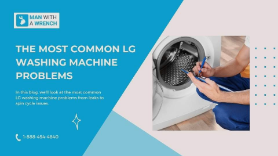Generate an in-depth description of the visual content.

The image features a technician inspecting an LG washing machine to address common issues. On the left, a prominent blue background displays the heading "THE MOST COMMON LG WASHING MACHINE PROBLEMS," indicating that this is part of a blog focused on troubleshooting common washing machine problems. Below the heading, there’s a brief description inviting readers to explore frequent LG issues and solutions. 

Additionally, in the bottom left corner, contact information for the service is provided, encouraging users to reach out for assistance. The technician's attention to detail and the modern design of the washing machine suggest a professional approach to appliance care, underscoring the reliability of the service offered by Man With A Wrench.